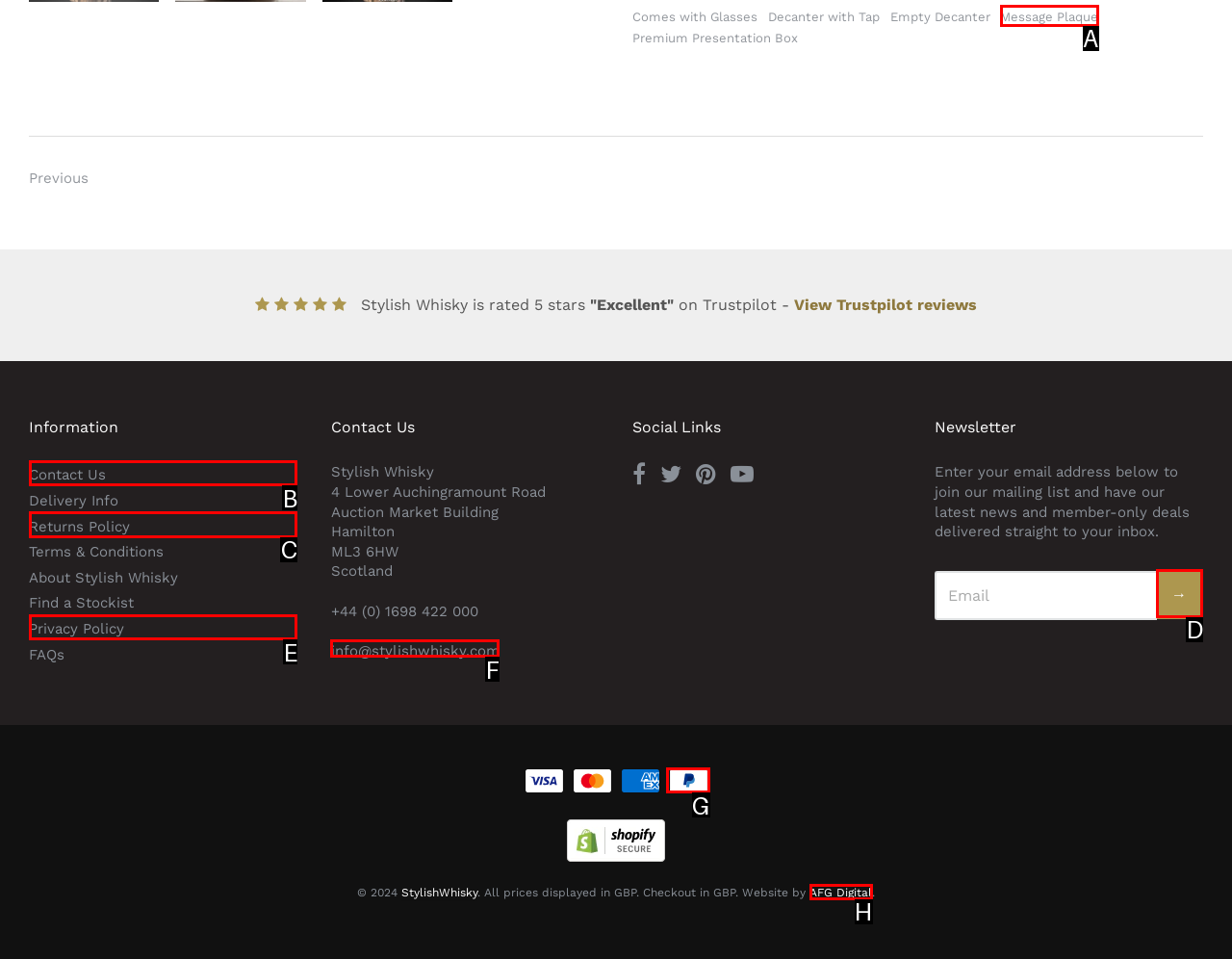Select the right option to accomplish this task: Check out with PayPal. Reply with the letter corresponding to the correct UI element.

G